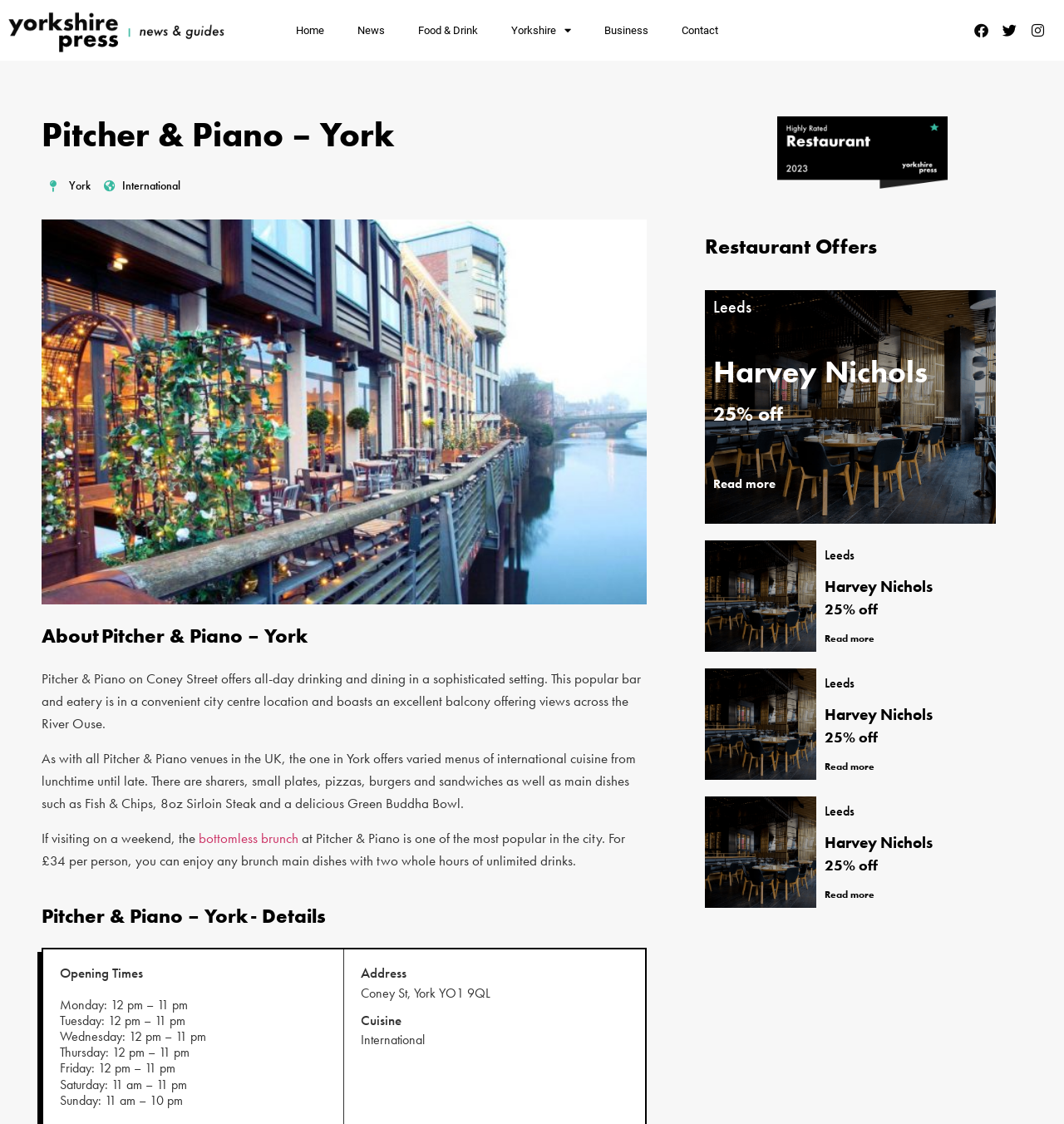Craft a detailed narrative of the webpage's structure and content.

This webpage is about Pitcher & Piano, a bar and eatery located in York, with a sophisticated setting and a convenient city centre location. The page has a navigation menu at the top, featuring links to "Home", "News", "Food & Drink", "Yorkshire", "Business", and "Contact". On the top right corner, there are social media links to Facebook, Twitter, and Instagram.

Below the navigation menu, there is a heading that reads "Pitcher & Piano – York". Next to it, there is an image. Underneath the image, there are two paragraphs of text that describe the bar and eatery, mentioning its all-day drinking and dining options, international cuisine, and weekend bottomless brunch.

On the left side of the page, there is a section with the title "Pitcher & Piano – York" and a subtitle "- Details". Below this section, there is a list of opening times, from Monday to Sunday.

On the right side of the page, there is a section with the title "Address" and the address "Coney St, York YO1 9QL". Below this section, there is a list of cuisines, with "International" being the only option.

Further down the page, there is a section with the title "Restaurant Offers" and several headings that read "Leeds", "Harvey Nichols", "25% off", and "Read more", which appear to be promotional offers or links to other pages.